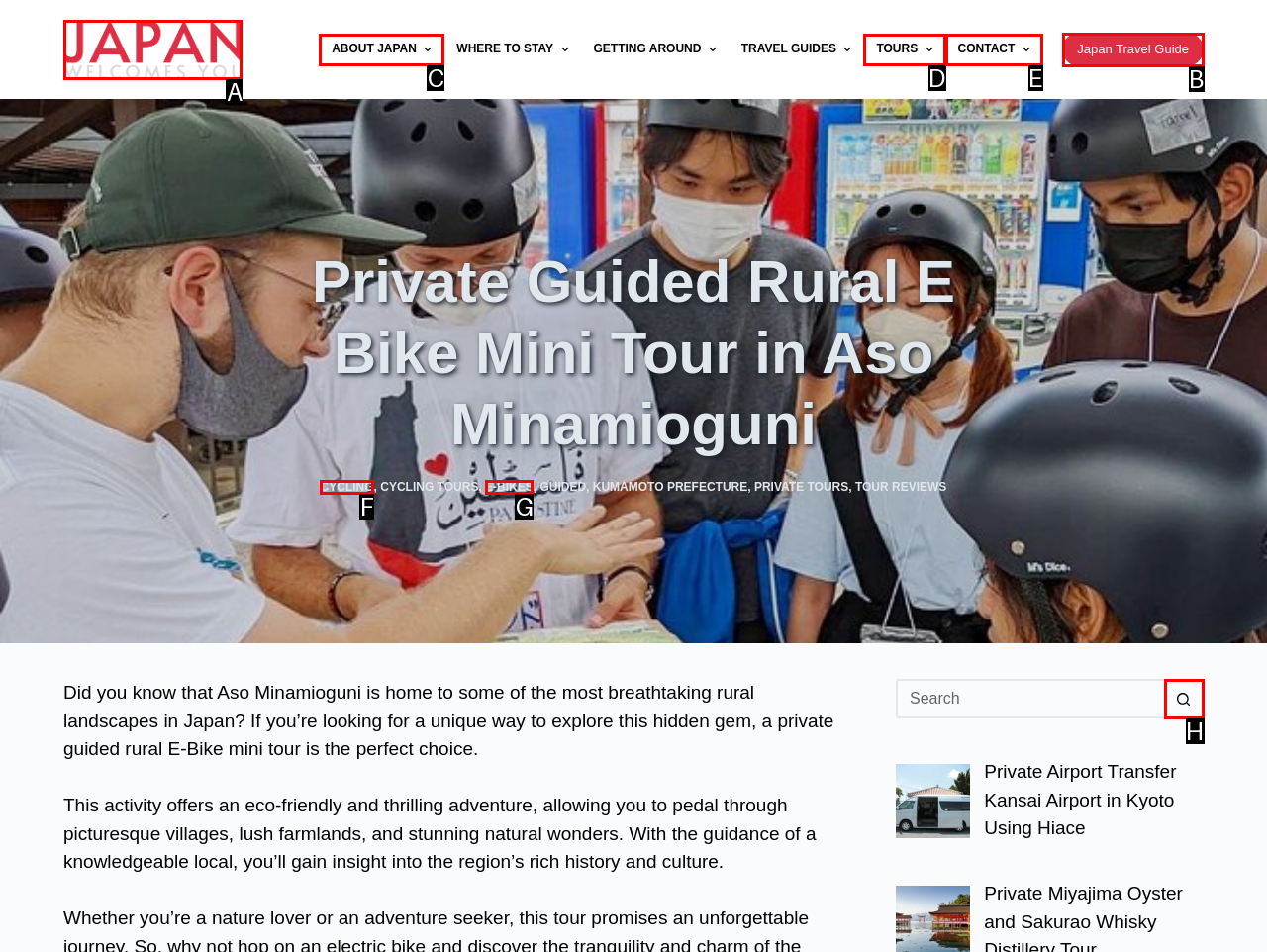Determine which HTML element matches the given description: Tours. Provide the corresponding option's letter directly.

D